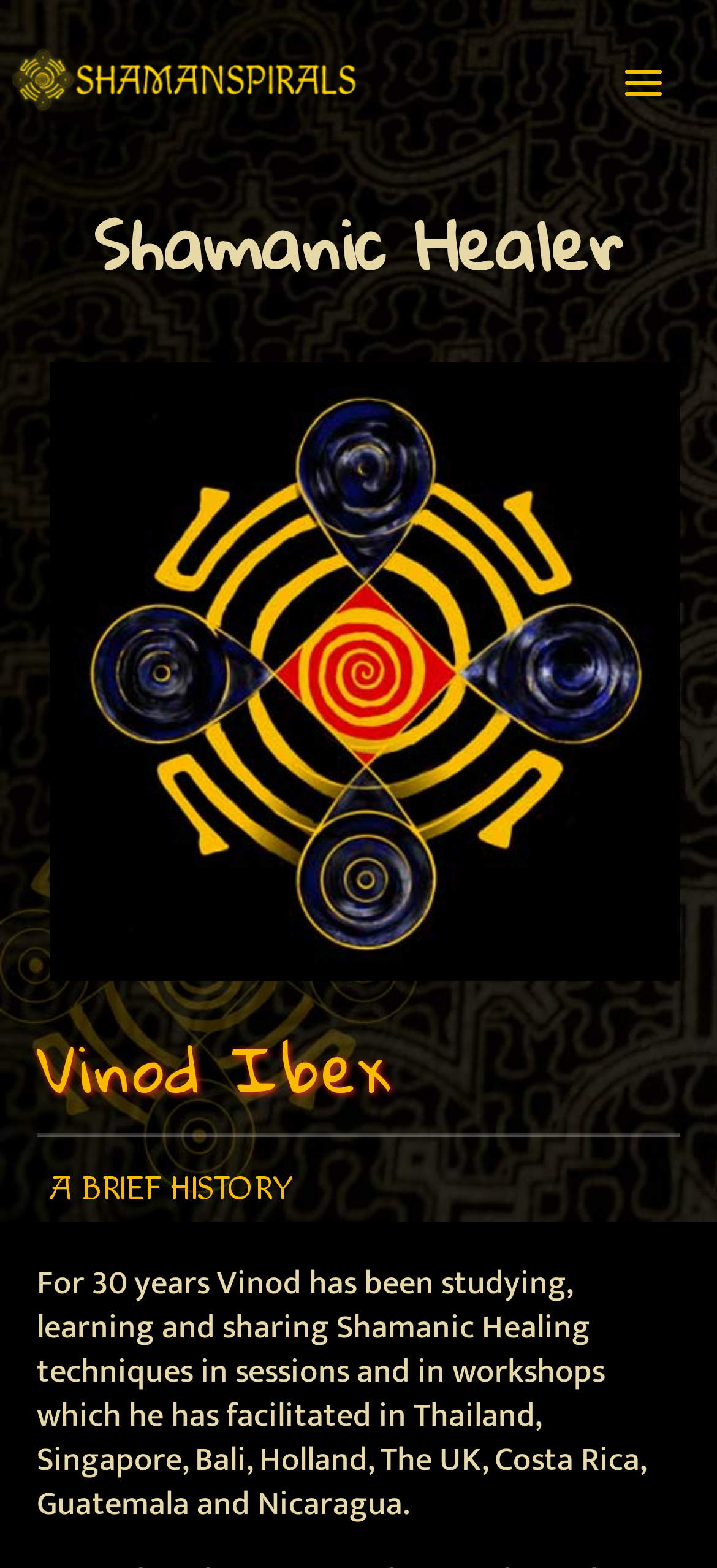Analyze the image and give a detailed response to the question:
In which countries has Vinod facilitated workshops?

The StaticText element on the webpage lists the countries where Vinod has facilitated workshops, which are Thailand, Singapore, Bali, Holland, The UK, Costa Rica, Guatemala, and Nicaragua.